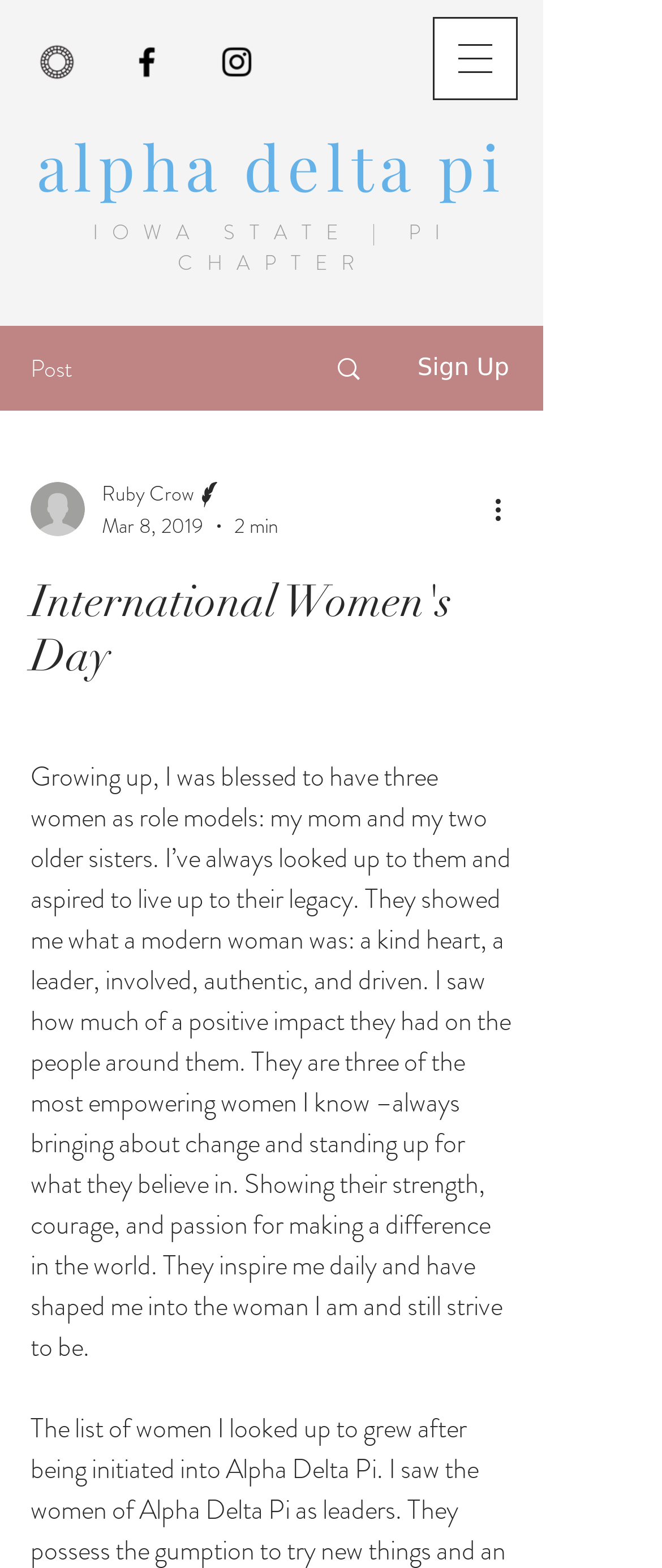Specify the bounding box coordinates for the region that must be clicked to perform the given instruction: "Click the navigation button".

[0.654, 0.011, 0.782, 0.064]